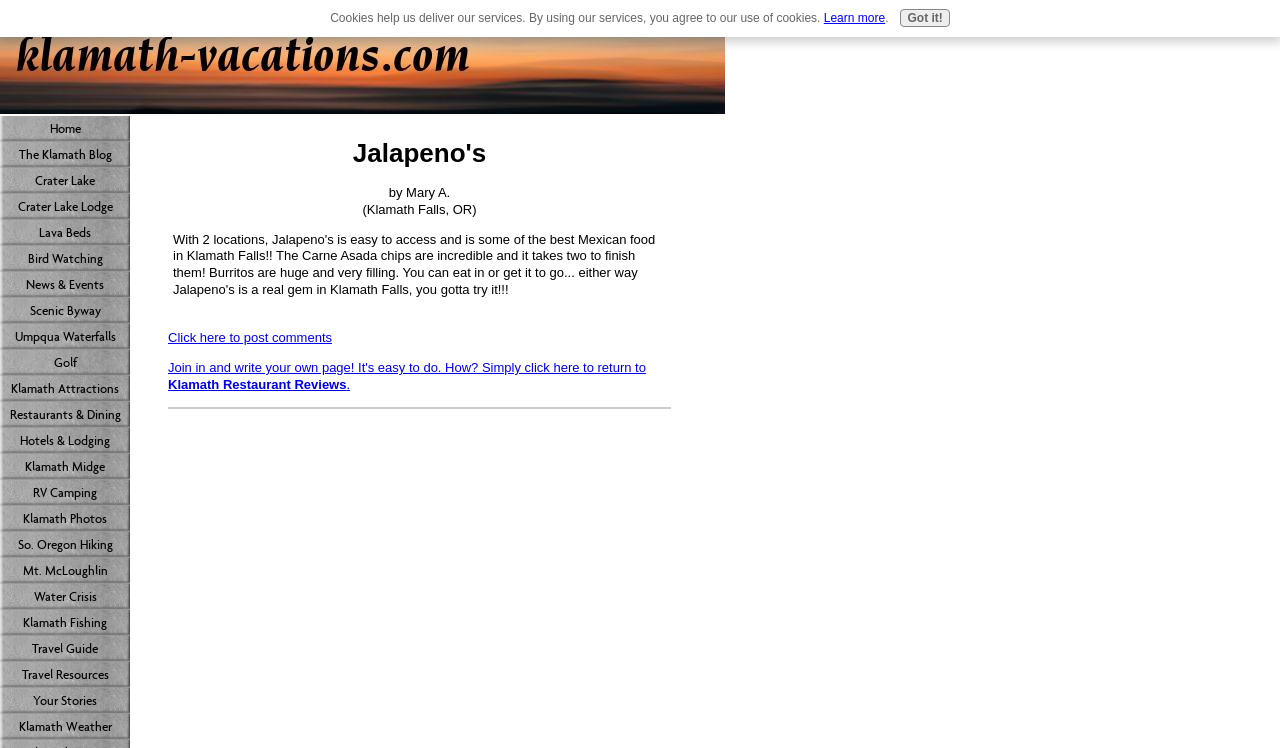Please provide a short answer using a single word or phrase for the question:
What is the name of the restaurant being reviewed?

Jalapeno's